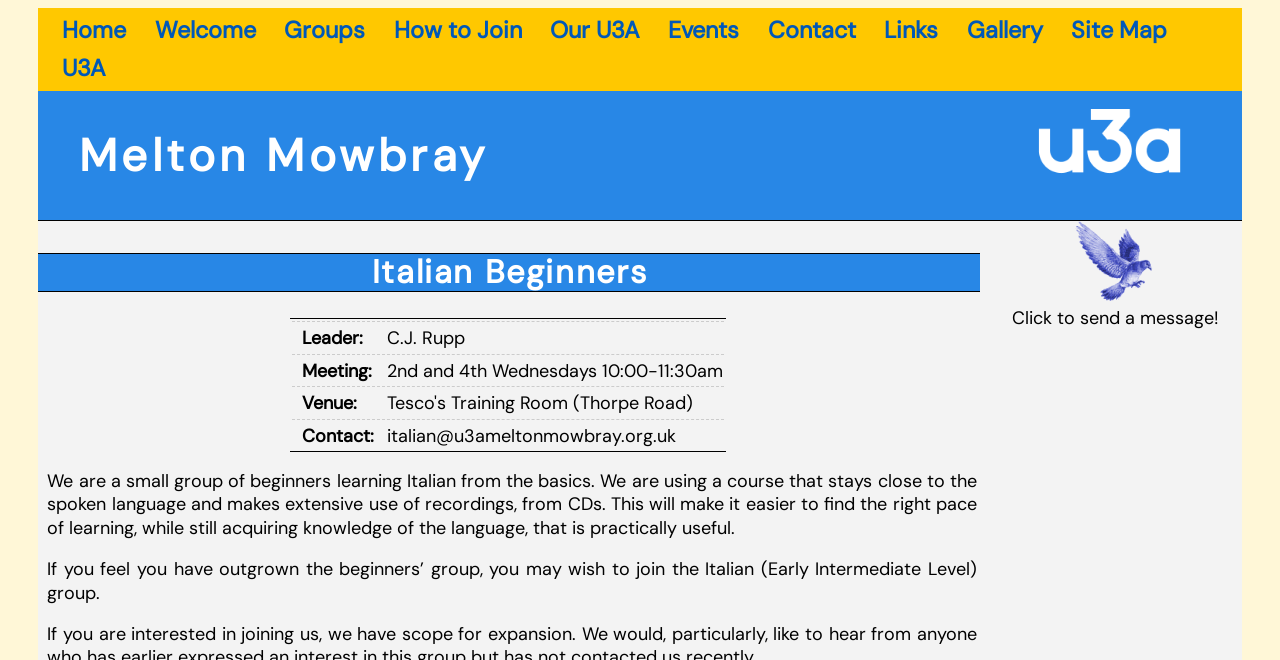Who is the leader of the Italian Beginners group?
Kindly offer a detailed explanation using the data available in the image.

The leader of the Italian Beginners group can be found in the table element on the webpage, which provides information about the group. The leader's name is listed in the second column of the first row, and it reads 'C.J. Rupp'.